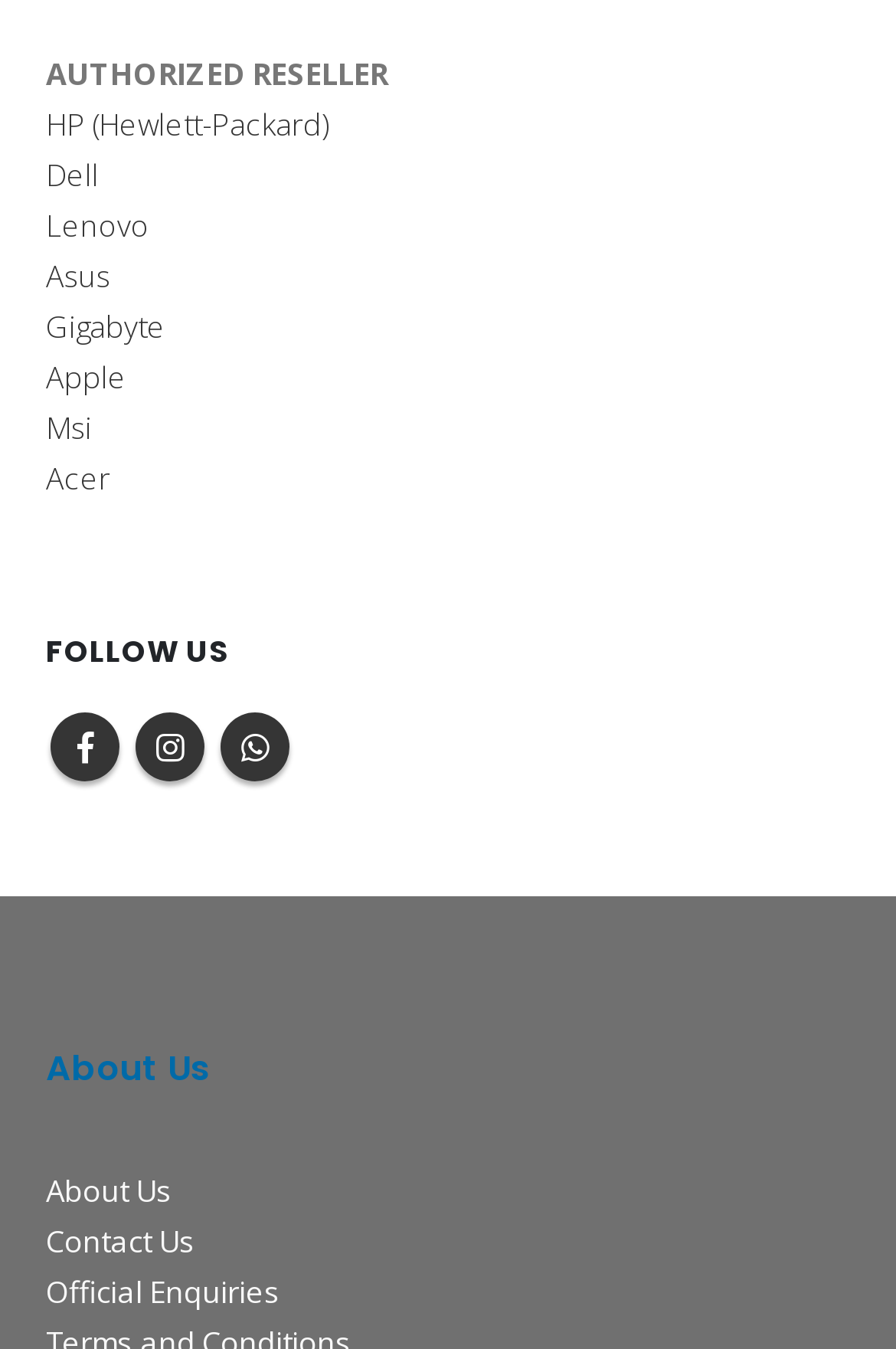Analyze the image and give a detailed response to the question:
What is the purpose of the 'FOLLOW US' section?

The 'FOLLOW US' section contains links to social media platforms such as Facebook, Instagram, and WhatsApp. This suggests that the purpose of this section is to allow users to connect with the webpage's social media presence.